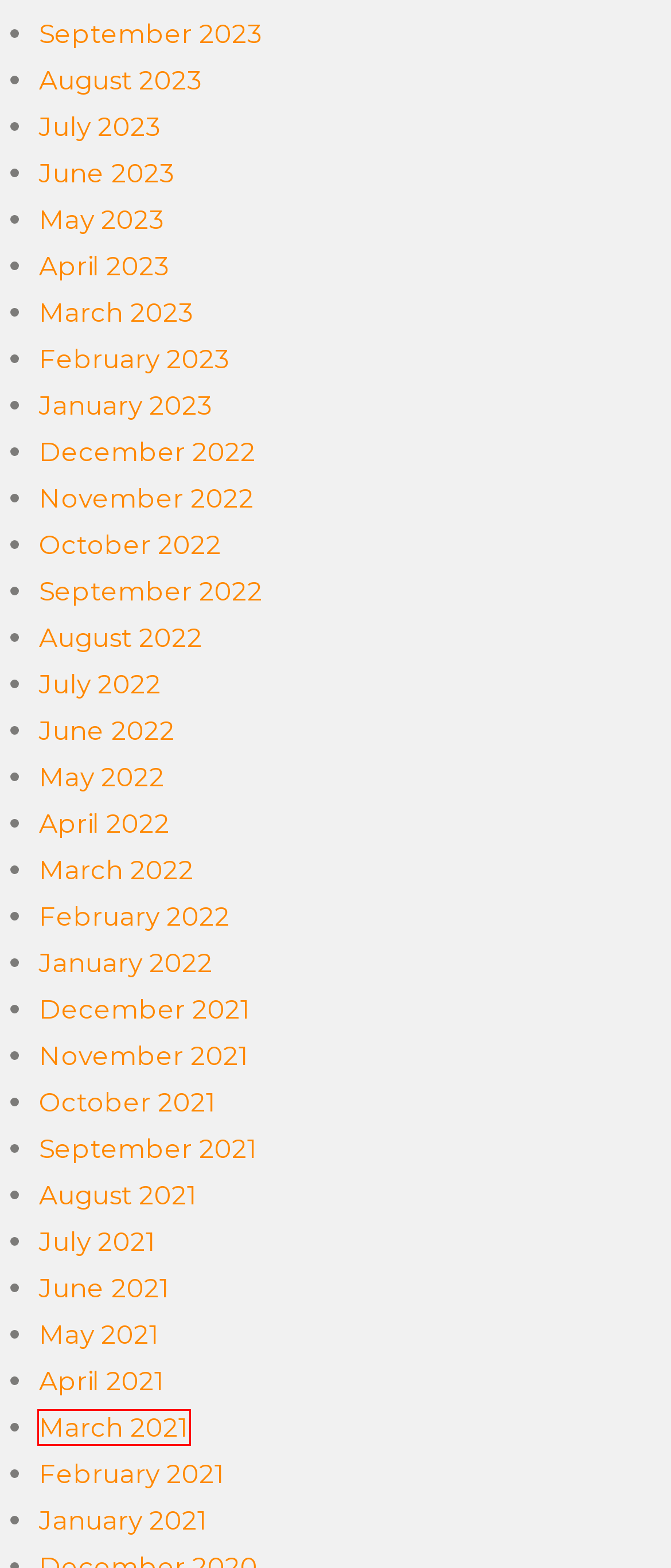Examine the screenshot of the webpage, which includes a red bounding box around an element. Choose the best matching webpage description for the page that will be displayed after clicking the element inside the red bounding box. Here are the candidates:
A. October 2022 – creative zone
B. September 2022 – creative zone
C. September 2023 – creative zone
D. August 2022 – creative zone
E. November 2021 – creative zone
F. January 2022 – creative zone
G. January 2021 – creative zone
H. March 2021 – creative zone

H